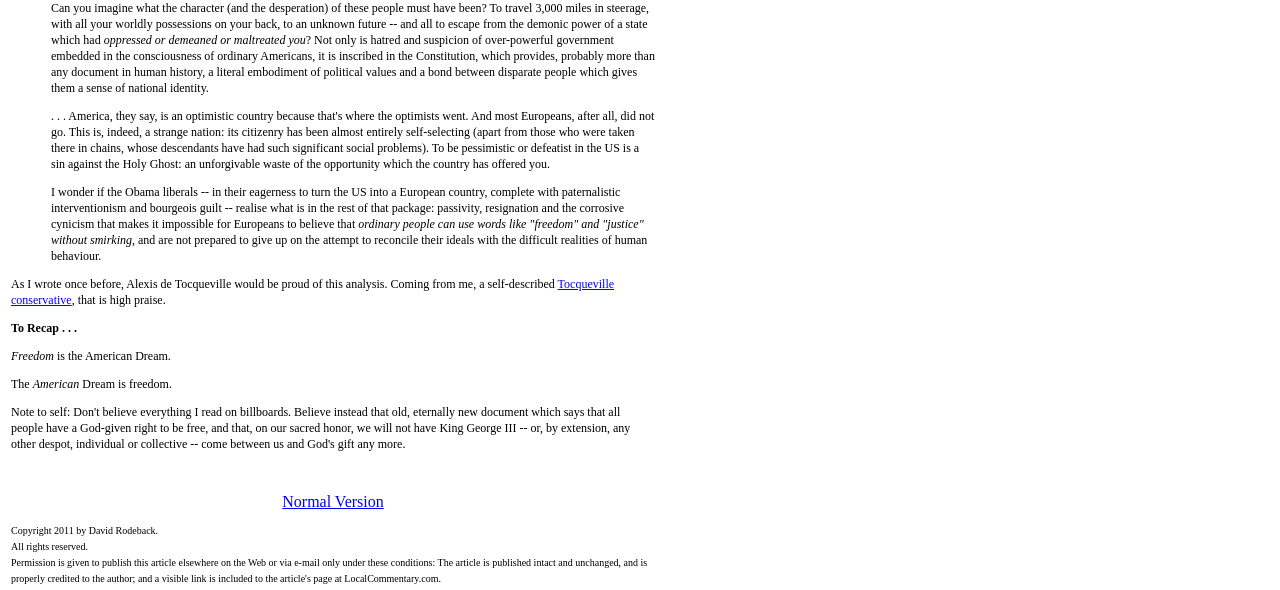Please respond to the question with a concise word or phrase:
What is the author's tone in the text?

Reflective